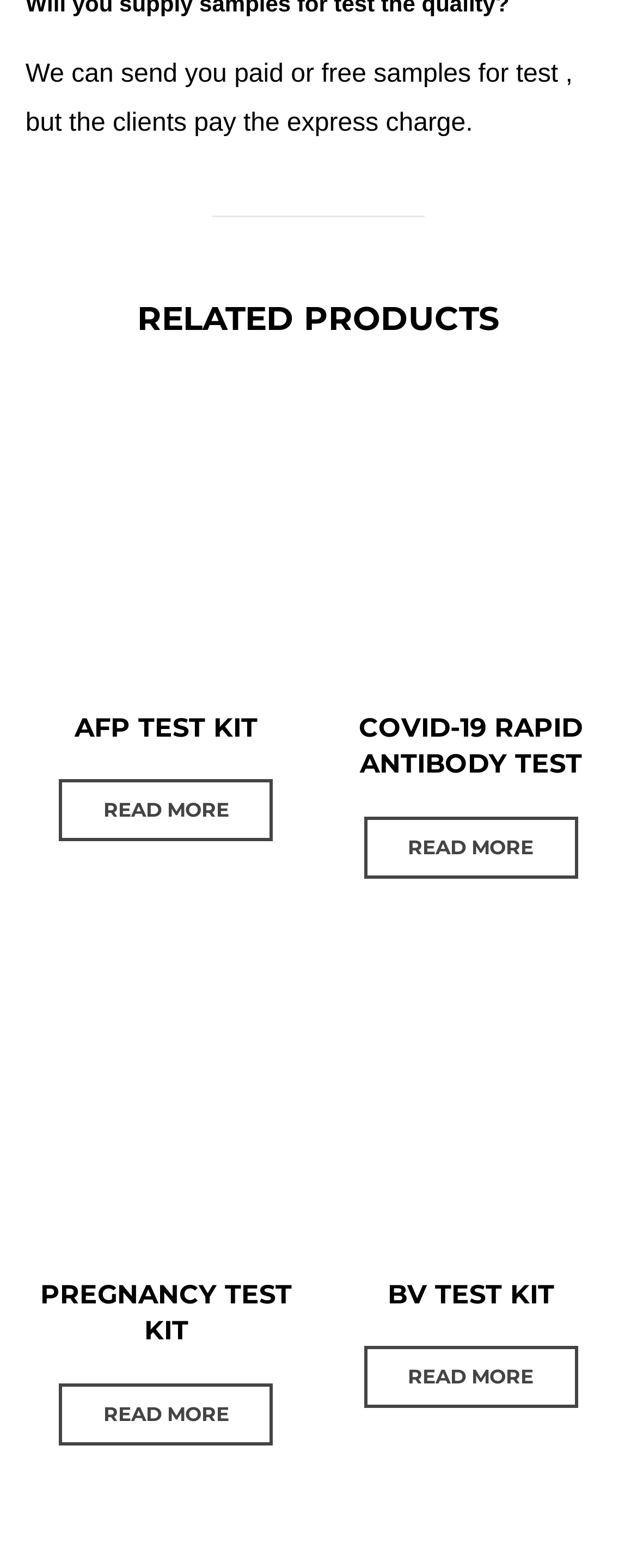What is the position of the 'PREGNANCY TEST KIT' link?
Refer to the image and provide a one-word or short phrase answer.

third